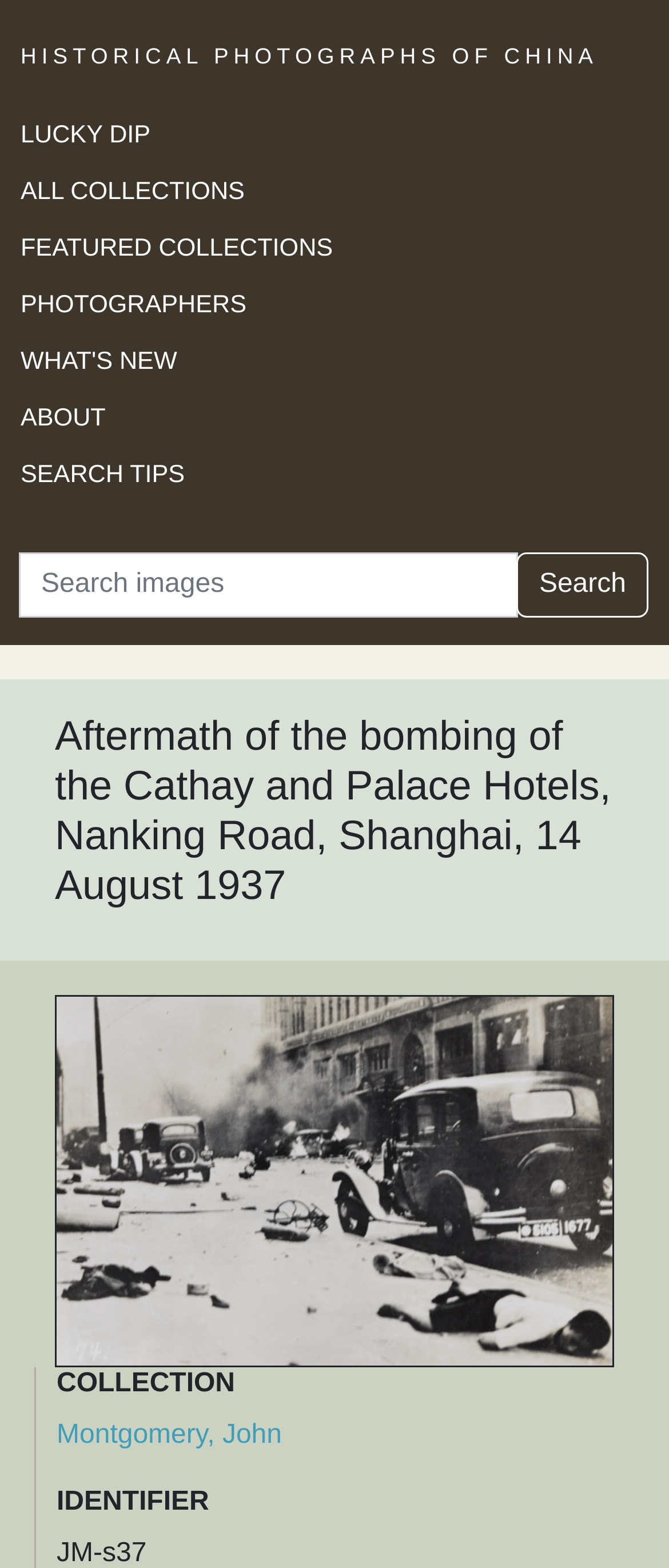Who is the photographer of the image?
Could you give a comprehensive explanation in response to this question?

The webpage provides a link to the photographer 'Montgomery, John' below the image, which suggests that John Montgomery is the photographer of the image.